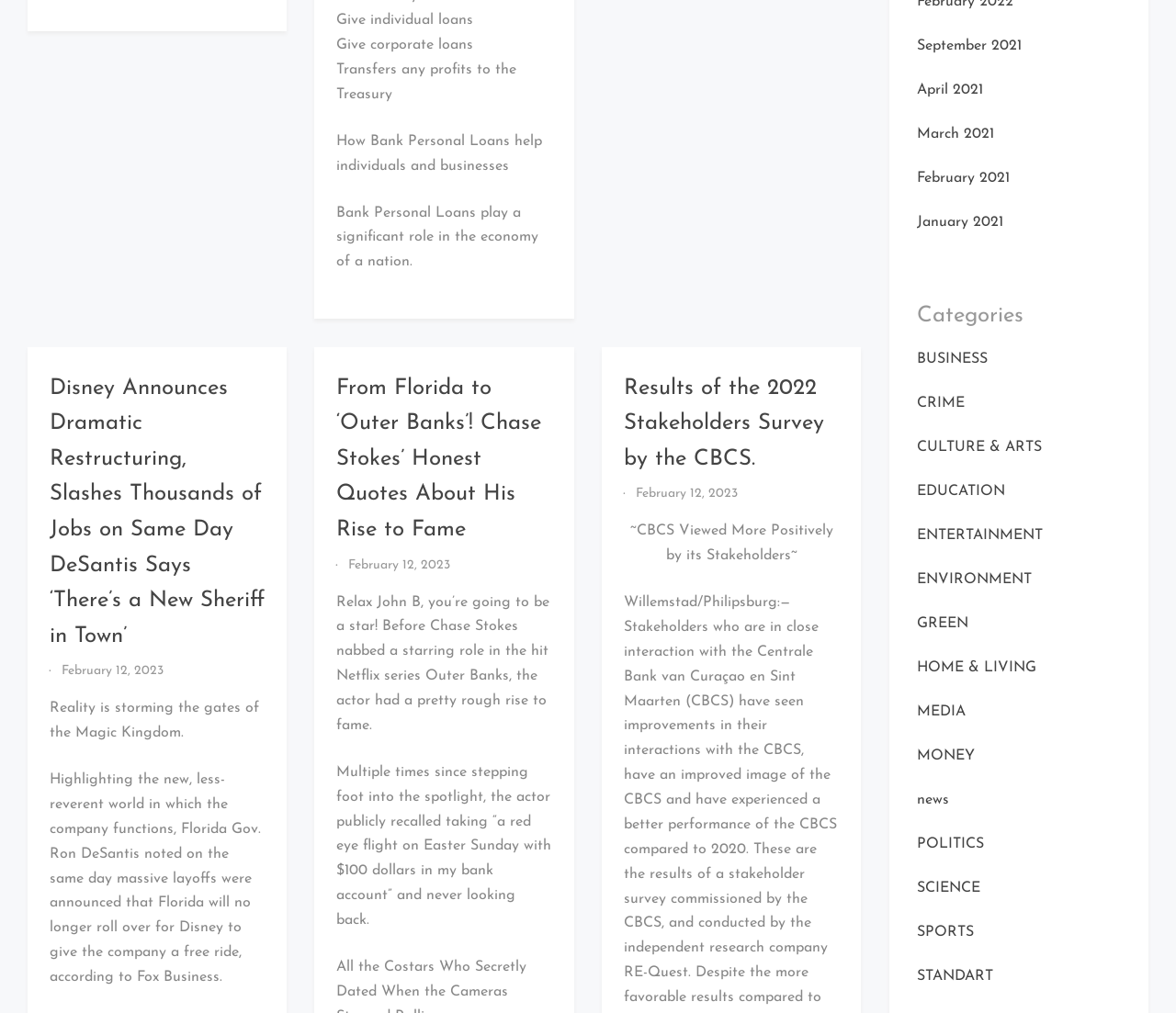How many categories are listed on the webpage?
Based on the visual, give a brief answer using one word or a short phrase.

17